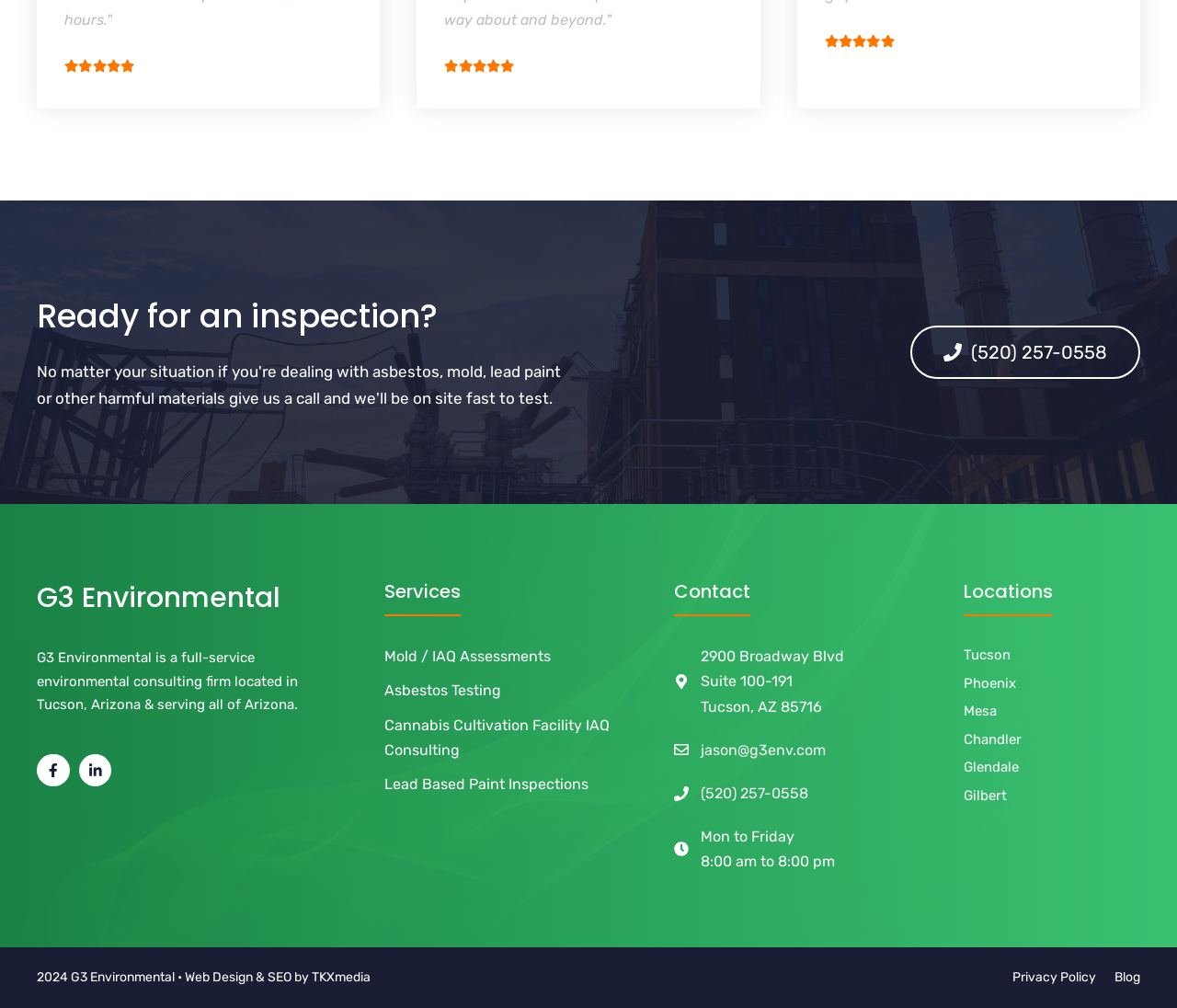What is the address of the company?
Answer the question in a detailed and comprehensive manner.

The address of the company is obtained from the static text elements with the texts '2900 Broadway Blvd', 'Suite 100-191', and 'Tucson, AZ 85716' located under the 'Contact' heading, which is likely to be the company's physical address.